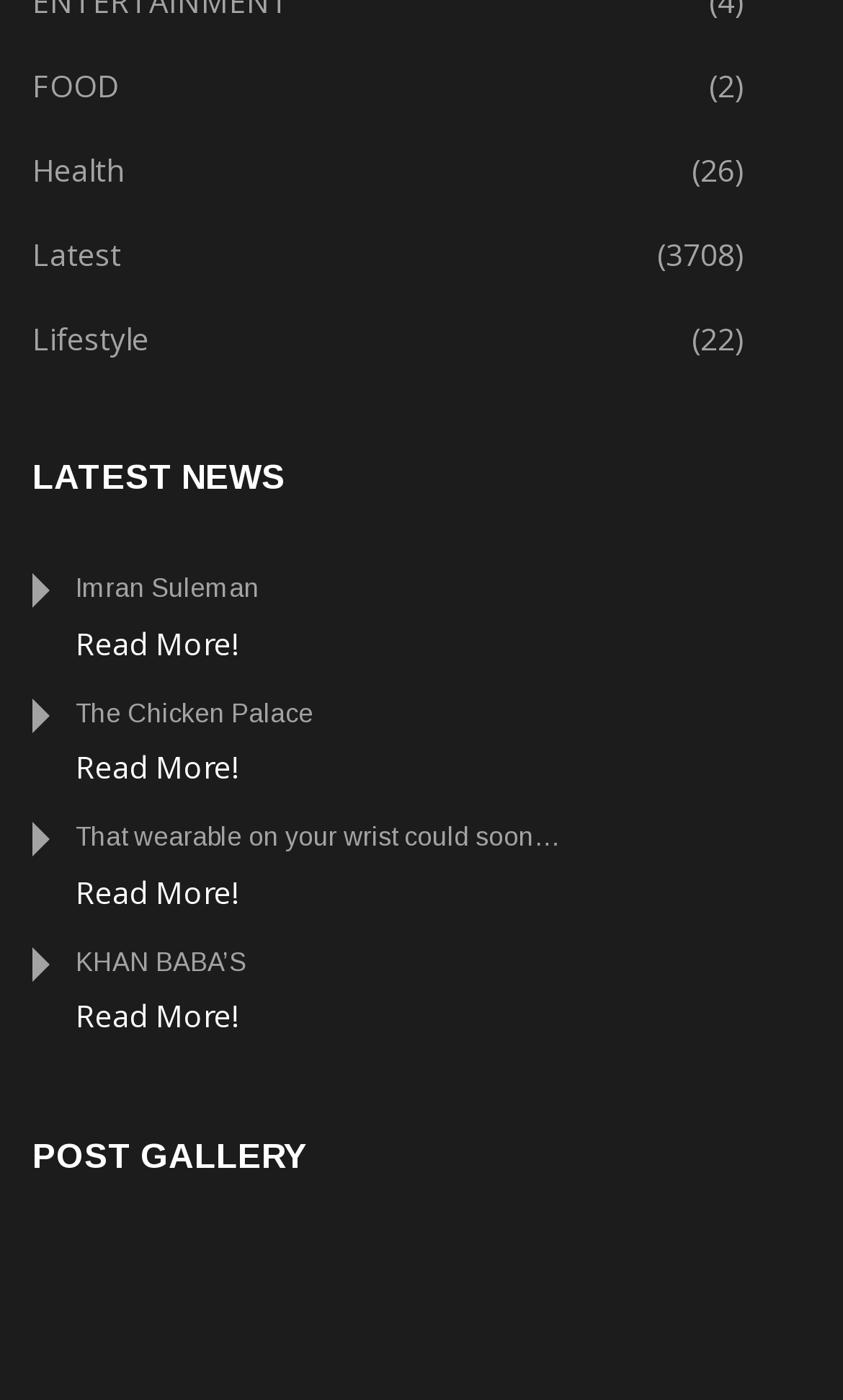Identify the bounding box for the UI element that is described as follows: "Technology(1)".

[0.038, 0.529, 0.233, 0.558]